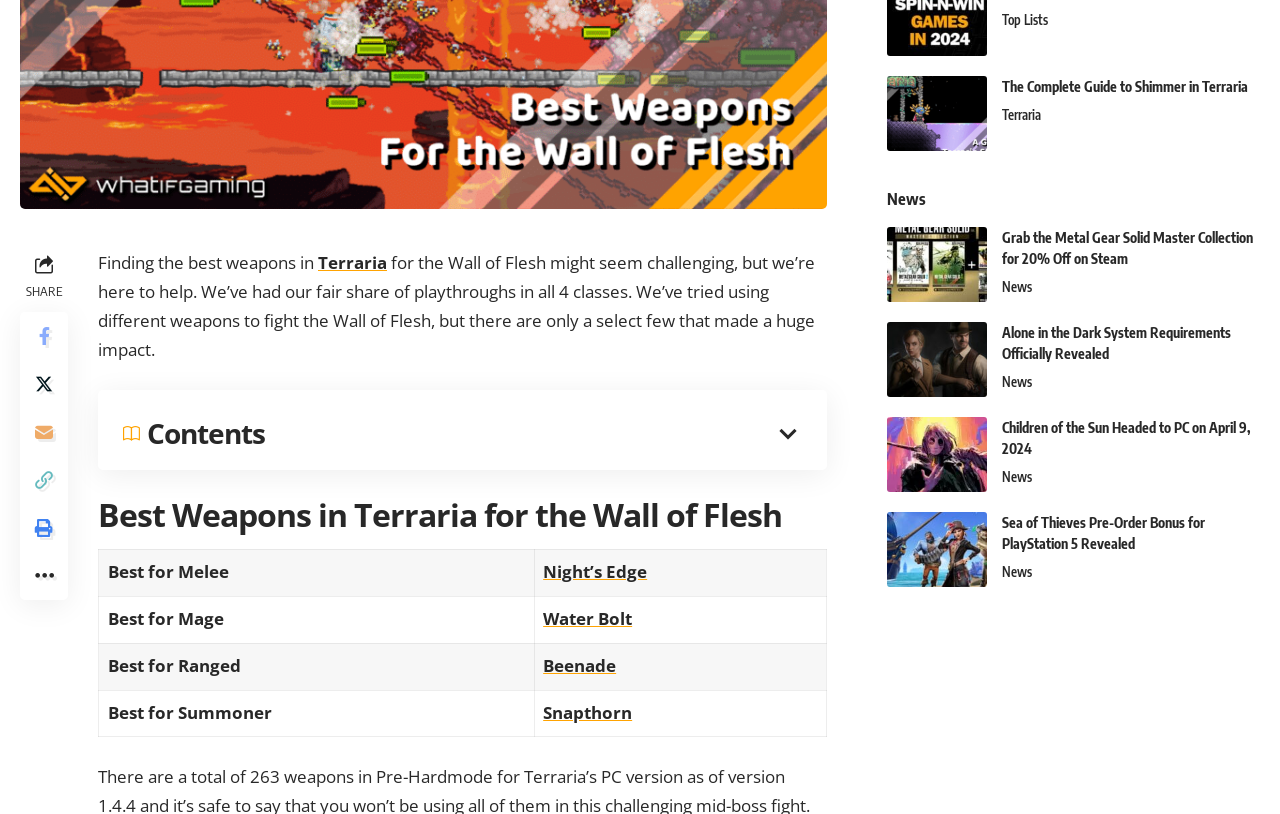Given the following UI element description: "Snapthorn", find the bounding box coordinates in the webpage screenshot.

[0.424, 0.861, 0.494, 0.889]